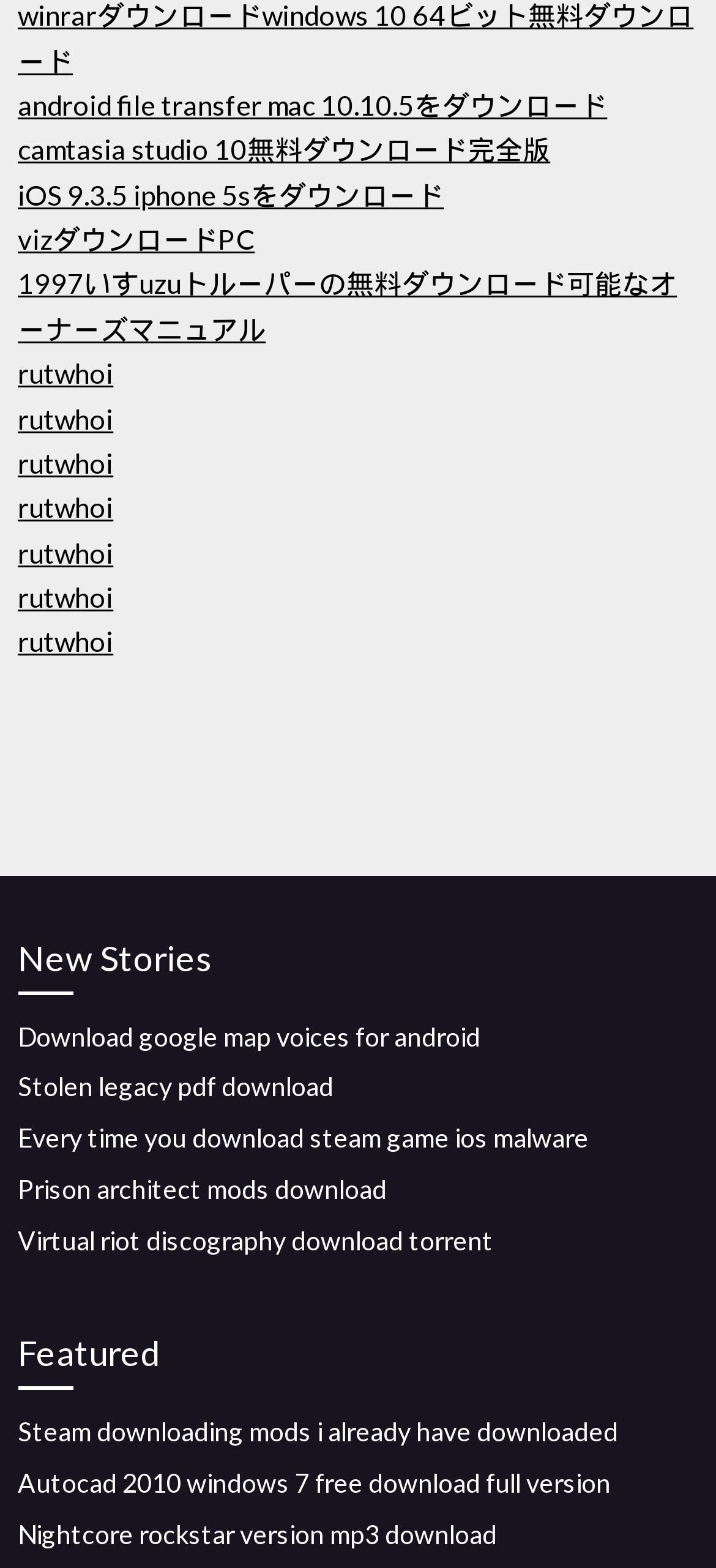How many headings are there on the webpage?
Look at the image and answer with only one word or phrase.

2